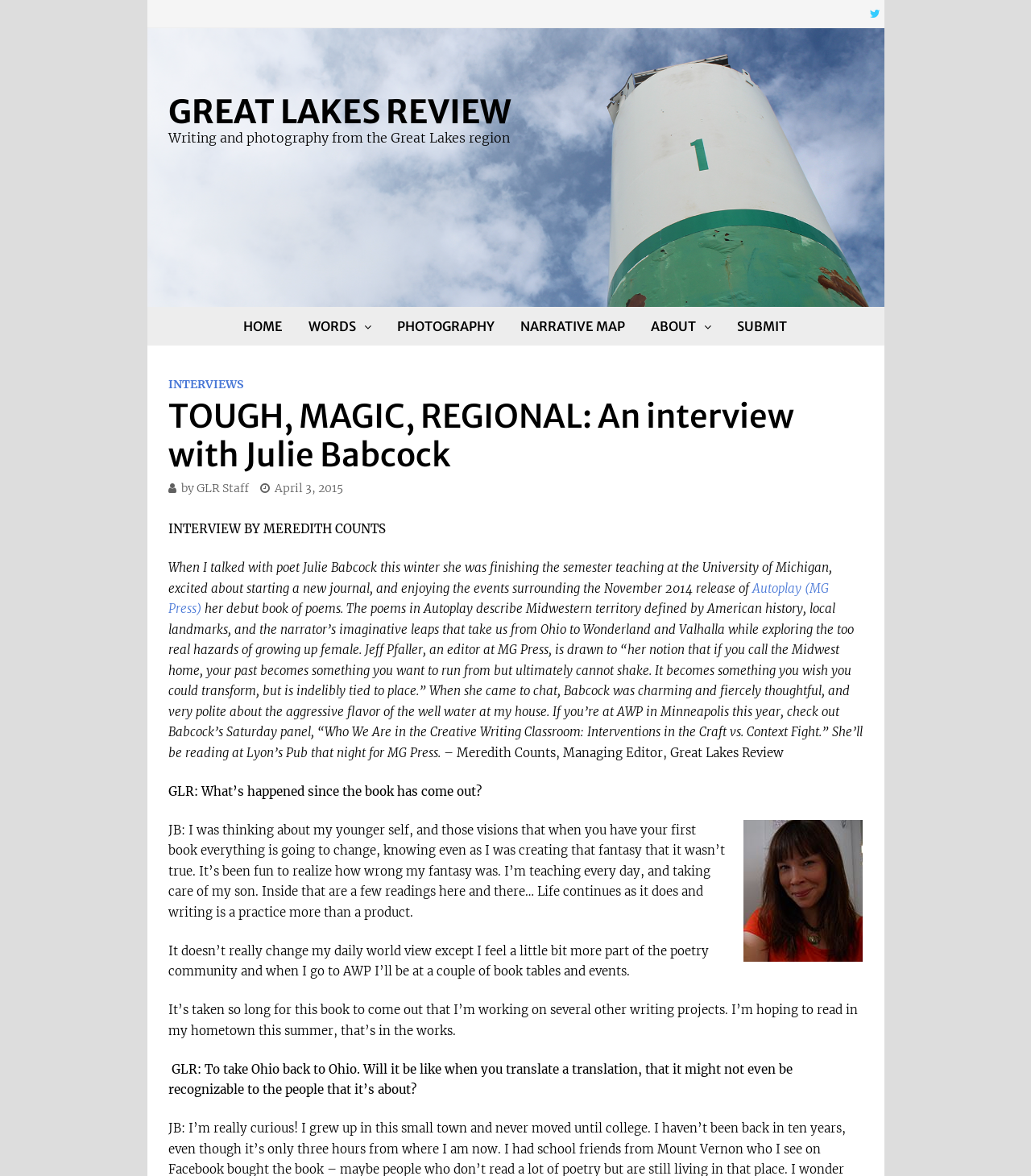Locate and generate the text content of the webpage's heading.

TOUGH, MAGIC, REGIONAL: An interview with Julie Babcock